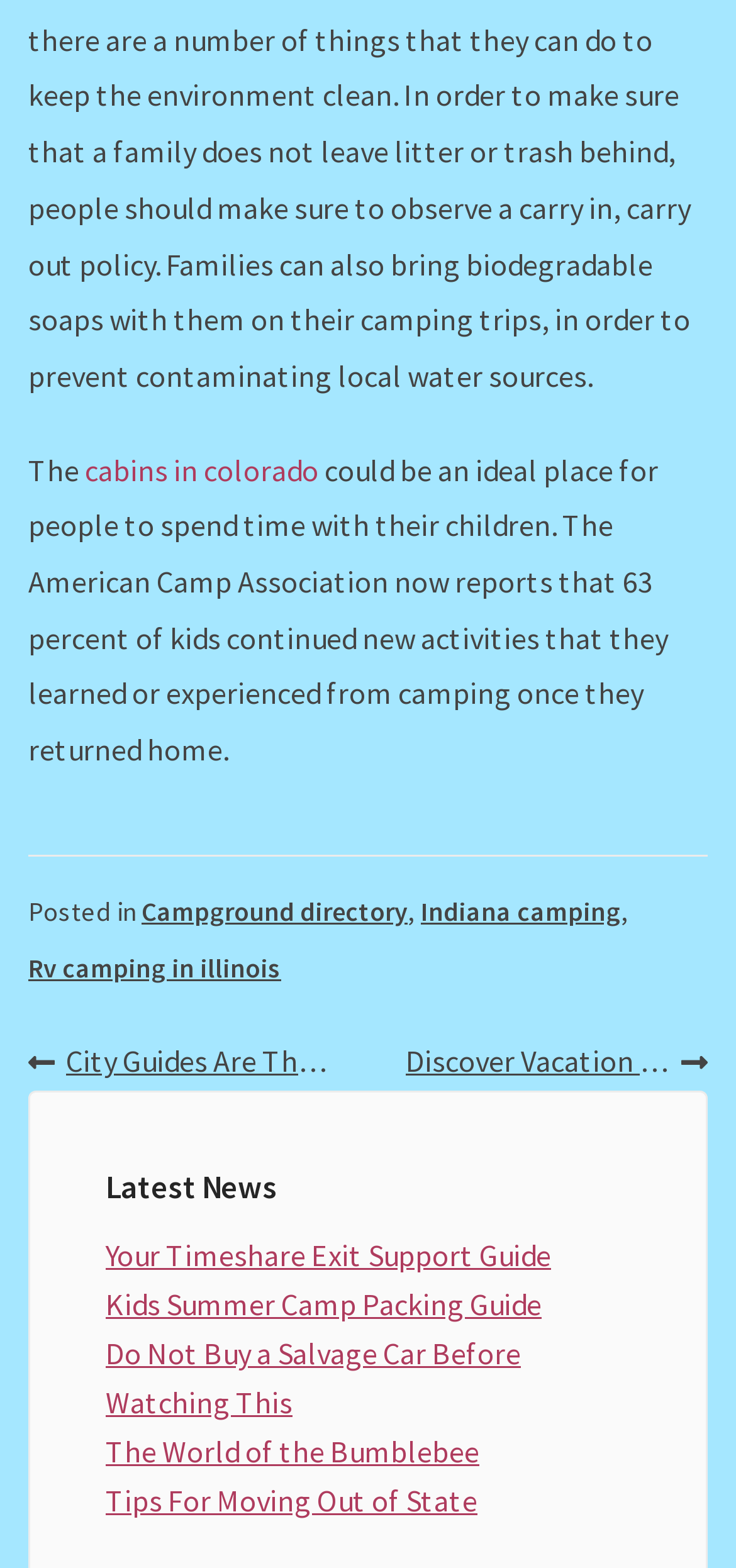Can you specify the bounding box coordinates of the area that needs to be clicked to fulfill the following instruction: "click on cabins in colorado"?

[0.115, 0.282, 0.433, 0.318]